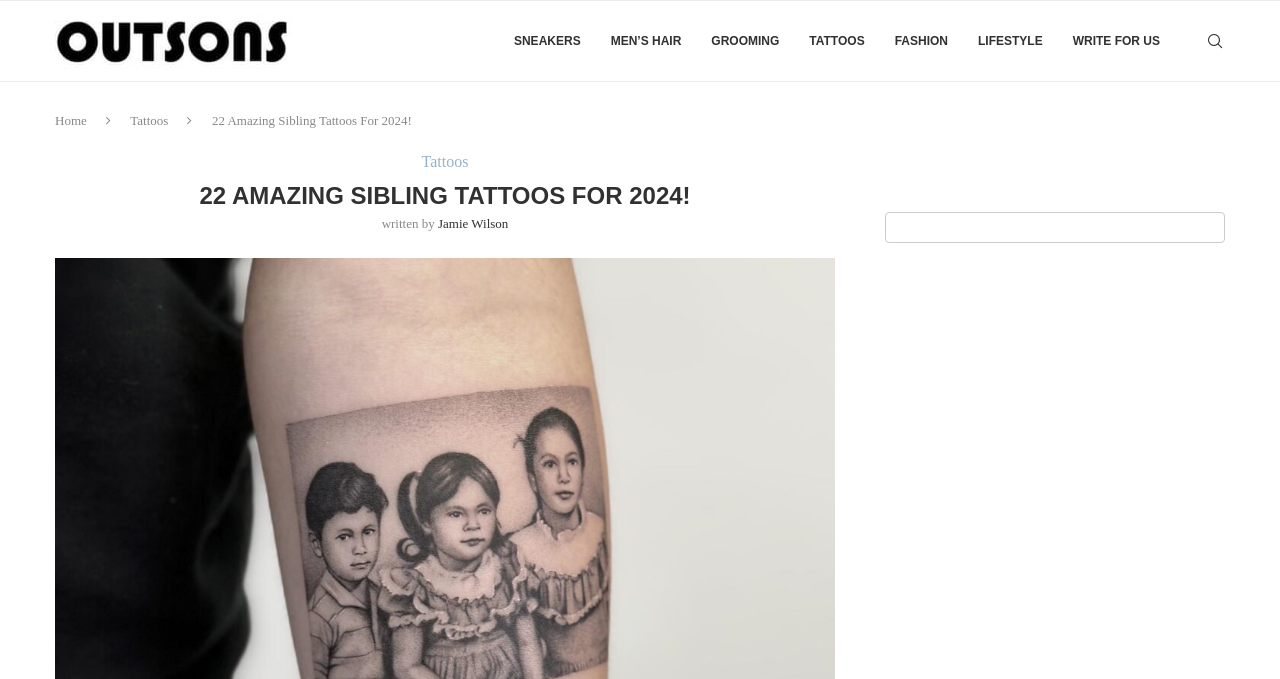Highlight the bounding box coordinates of the element you need to click to perform the following instruction: "Click on the 'READ MORE' button."

None